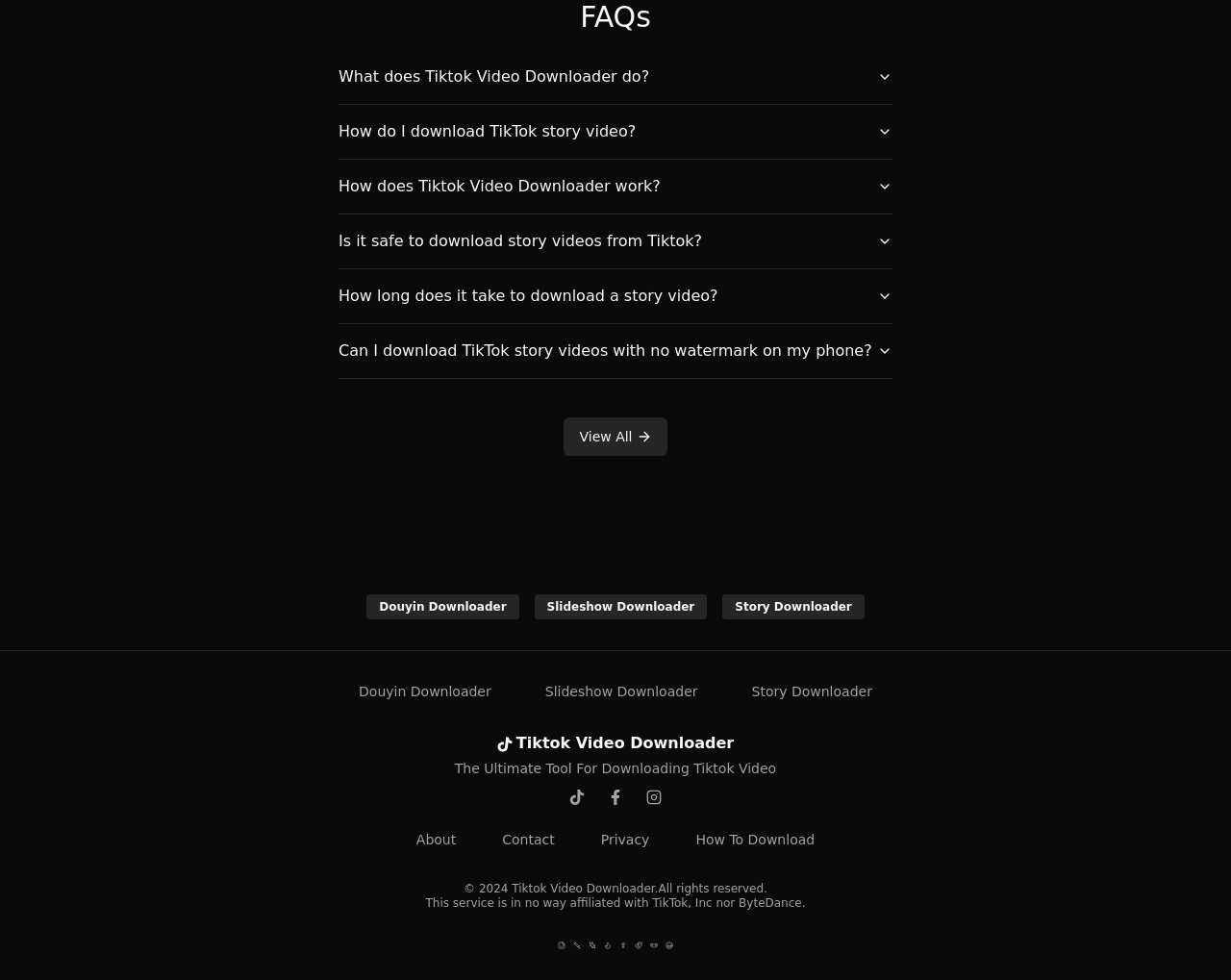Determine the bounding box coordinates of the area to click in order to meet this instruction: "Click the 'Tiktok Video Downloader' link".

[0.404, 0.749, 0.596, 0.768]